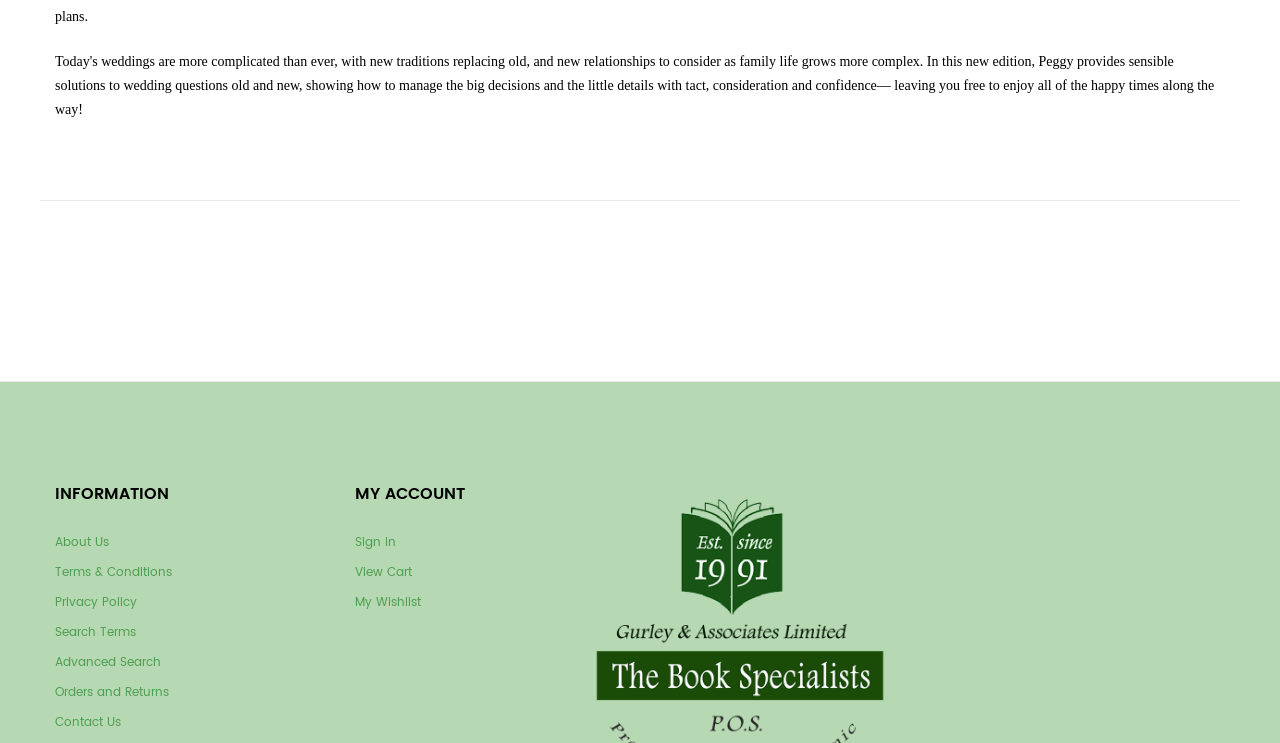Given the description Orders and Returns, predict the bounding box coordinates of the UI element. Ensure the coordinates are in the format (top-left x, top-left y, bottom-right x, bottom-right y) and all values are between 0 and 1.

[0.043, 0.799, 0.132, 0.832]